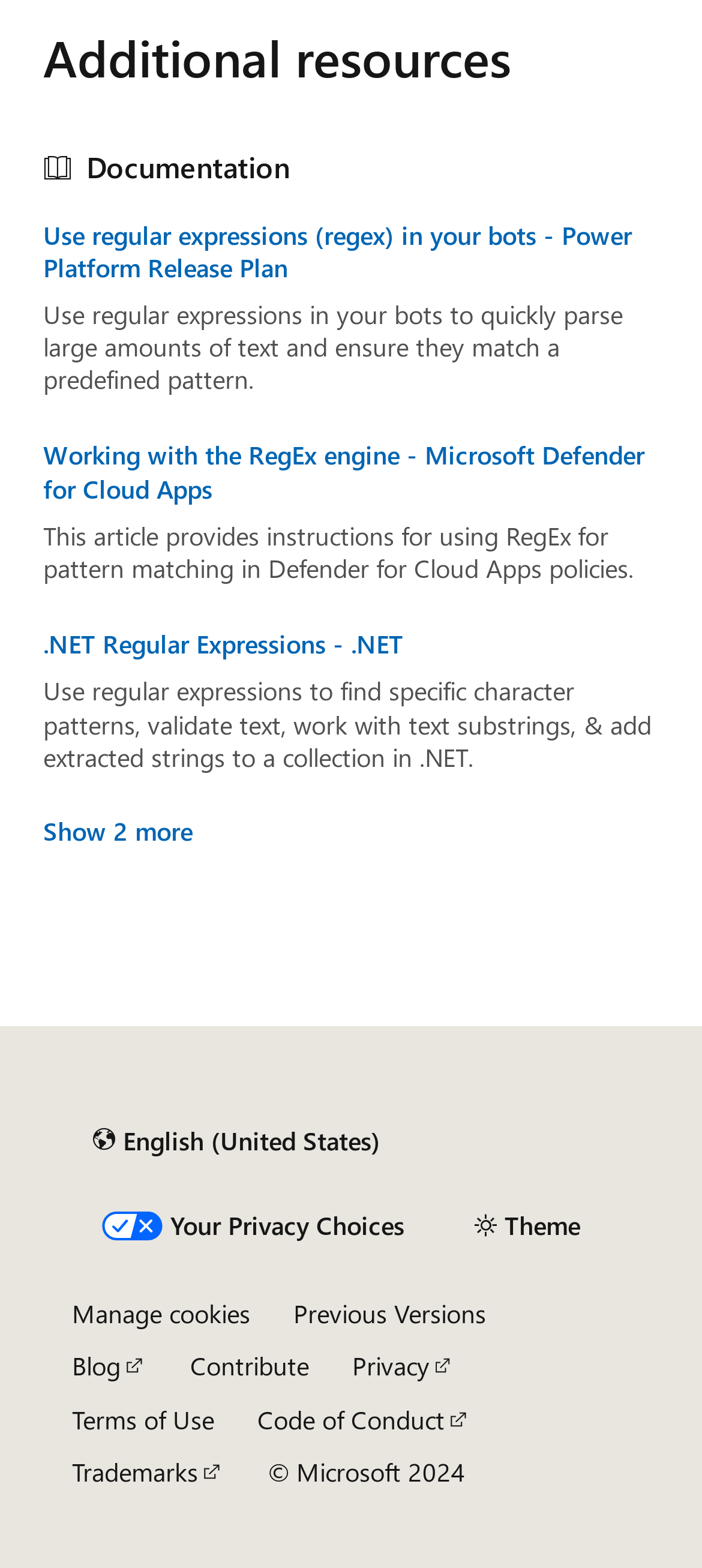Determine the bounding box coordinates of the clickable region to execute the instruction: "Click the 'Show 2 more' button". The coordinates should be four float numbers between 0 and 1, denoted as [left, top, right, bottom].

[0.062, 0.521, 0.274, 0.54]